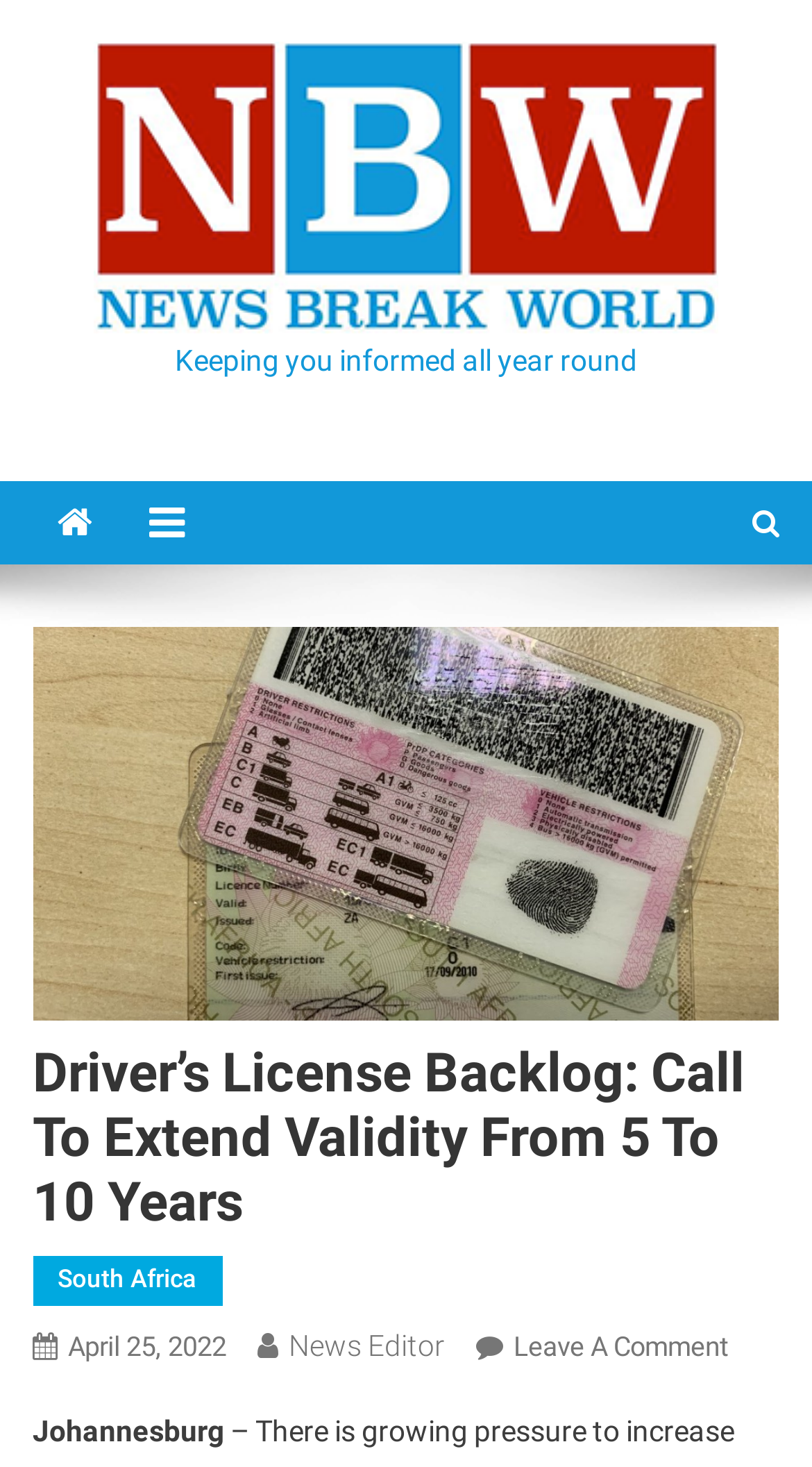What is the country mentioned in the article?
Give a one-word or short phrase answer based on the image.

South Africa